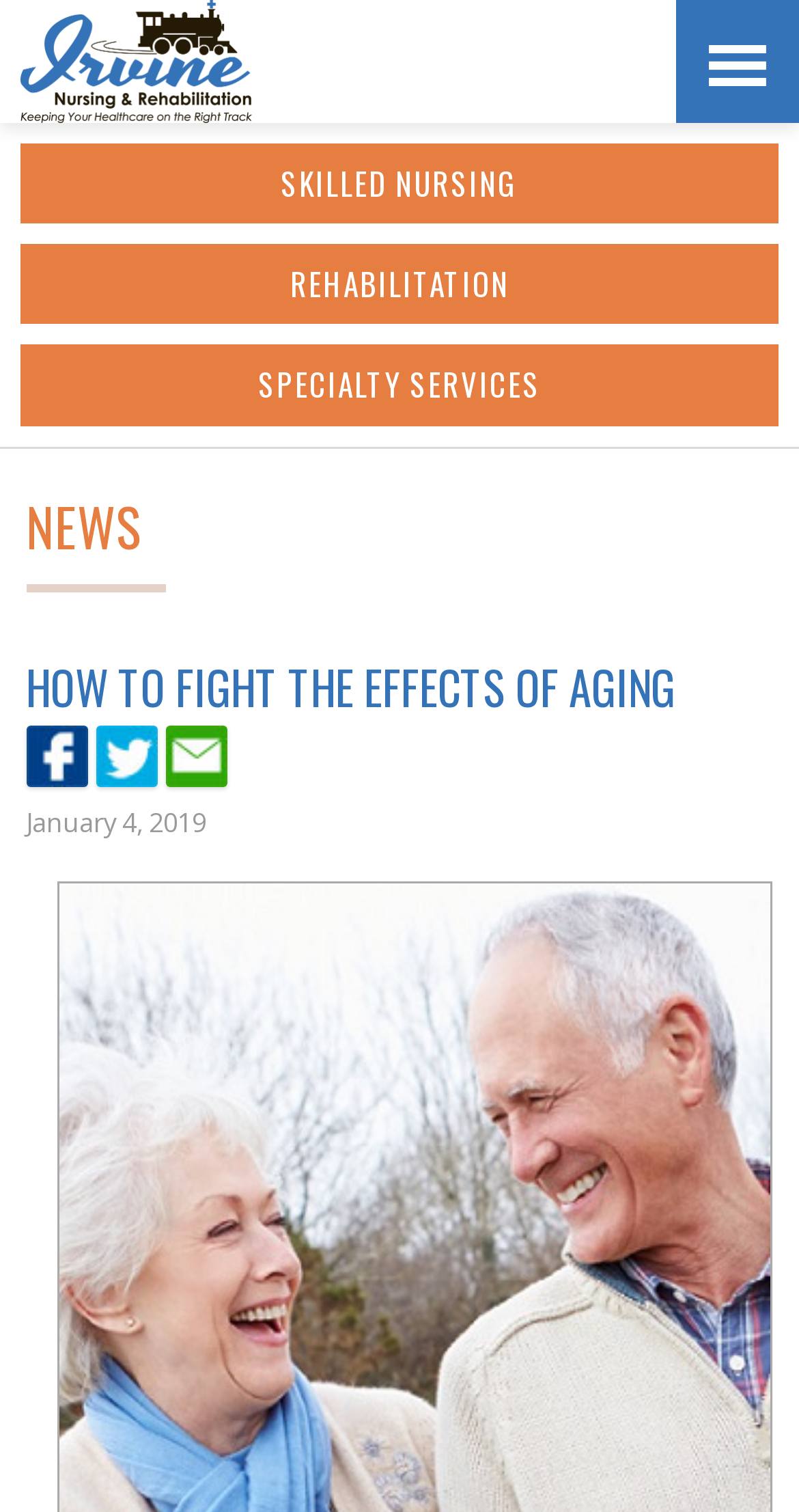Please specify the bounding box coordinates of the element that should be clicked to execute the given instruction: 'View the latest news'. Ensure the coordinates are four float numbers between 0 and 1, expressed as [left, top, right, bottom].

[0.033, 0.331, 0.967, 0.405]